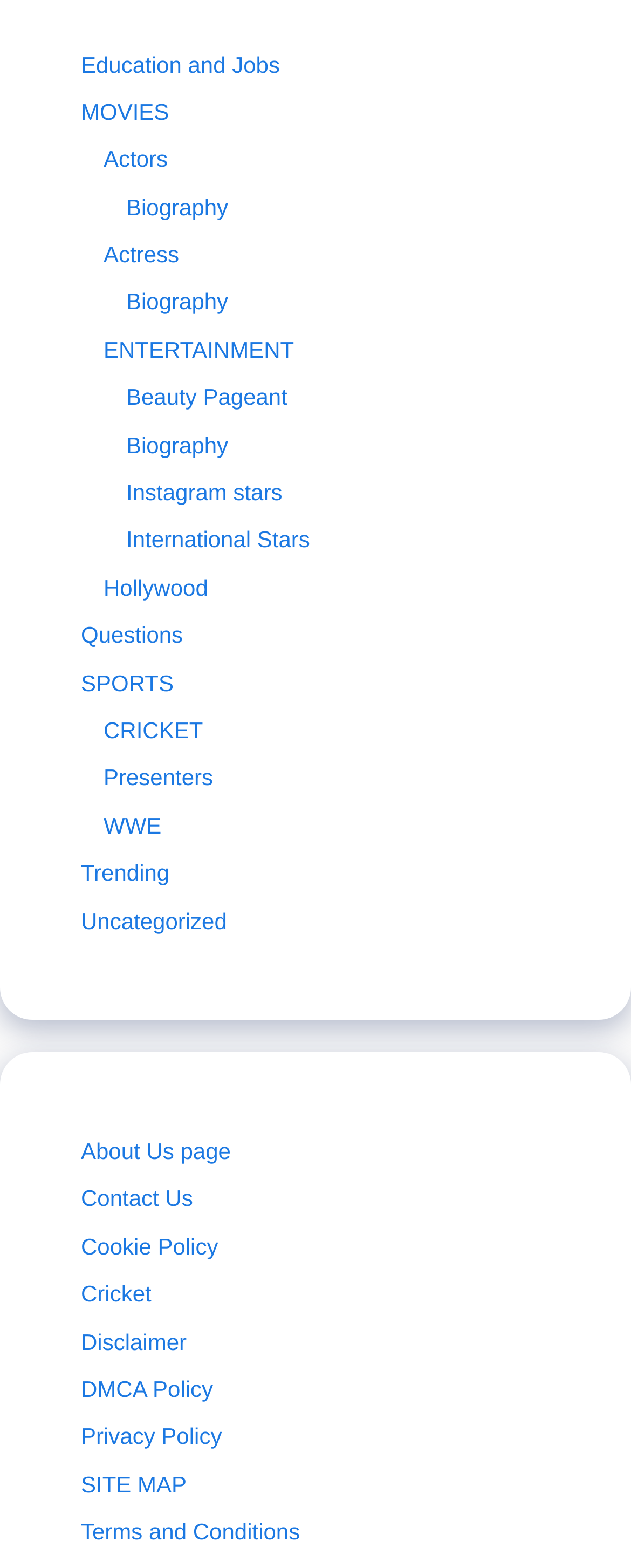Given the description of the UI element: "Presenters", predict the bounding box coordinates in the form of [left, top, right, bottom], with each value being a float between 0 and 1.

[0.164, 0.488, 0.338, 0.504]